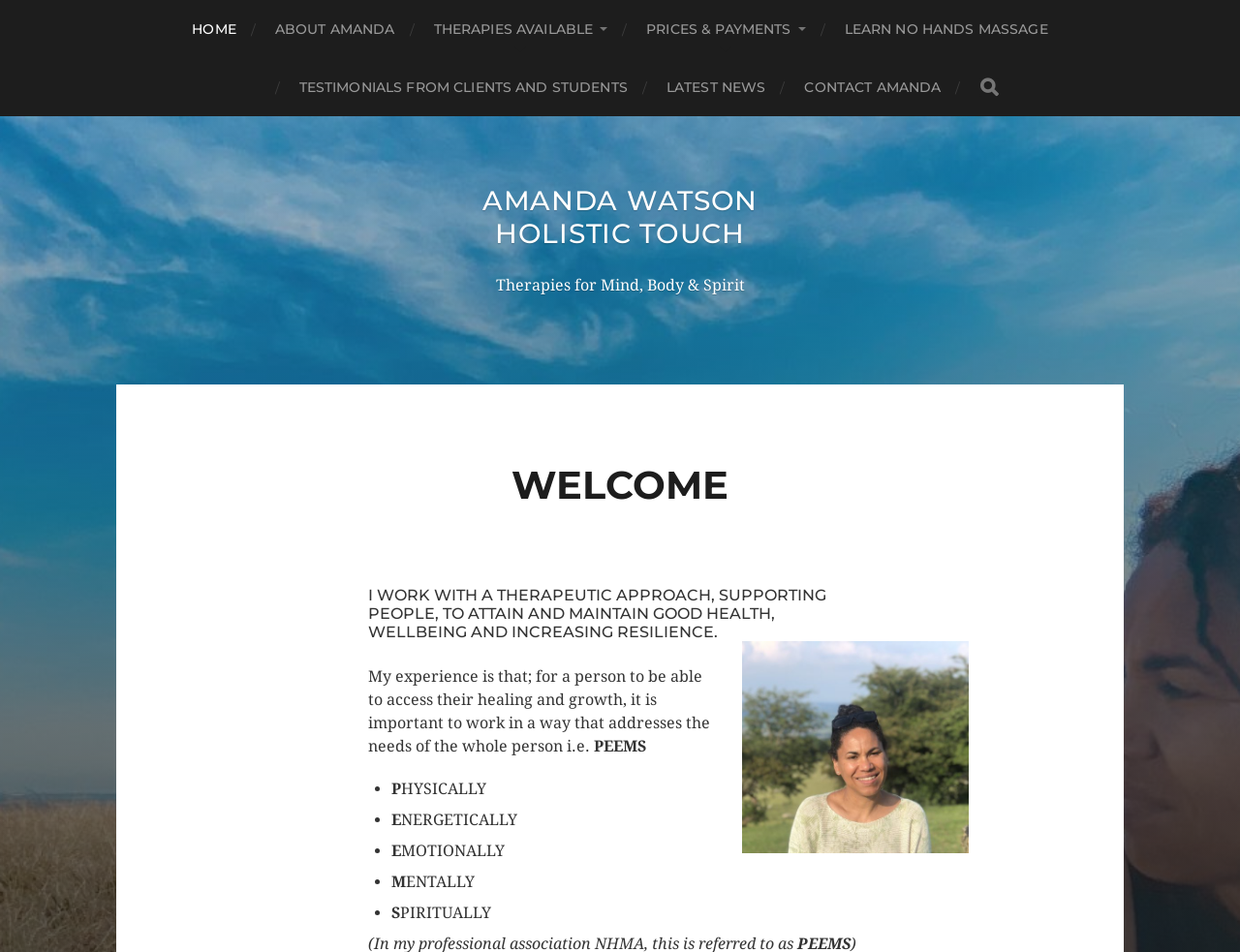Please identify the bounding box coordinates of the region to click in order to complete the given instruction: "contact Amanda". The coordinates should be four float numbers between 0 and 1, i.e., [left, top, right, bottom].

[0.649, 0.061, 0.759, 0.122]